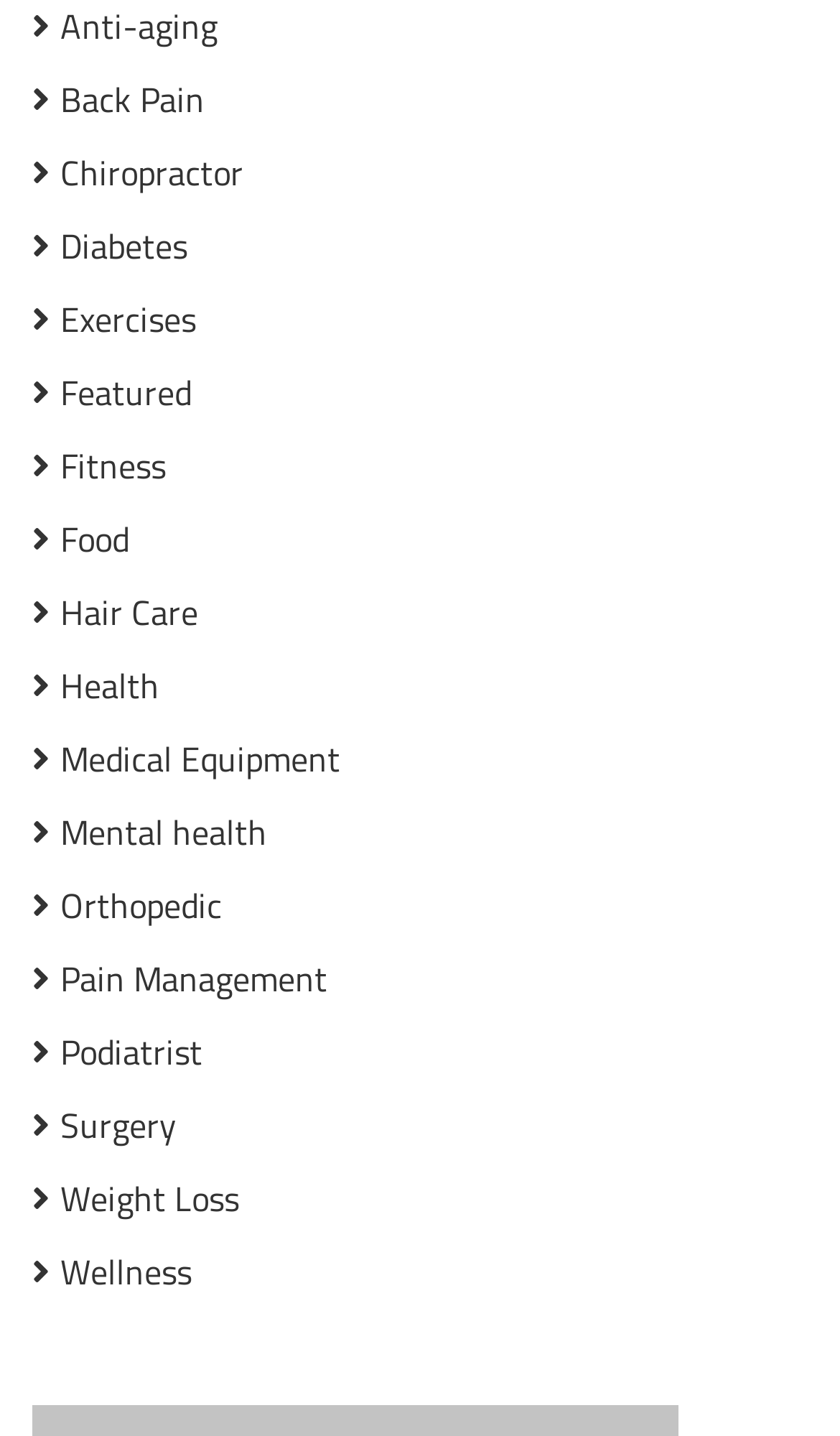What is the health topic listed below 'Fitness'?
Please provide a single word or phrase as the answer based on the screenshot.

Food